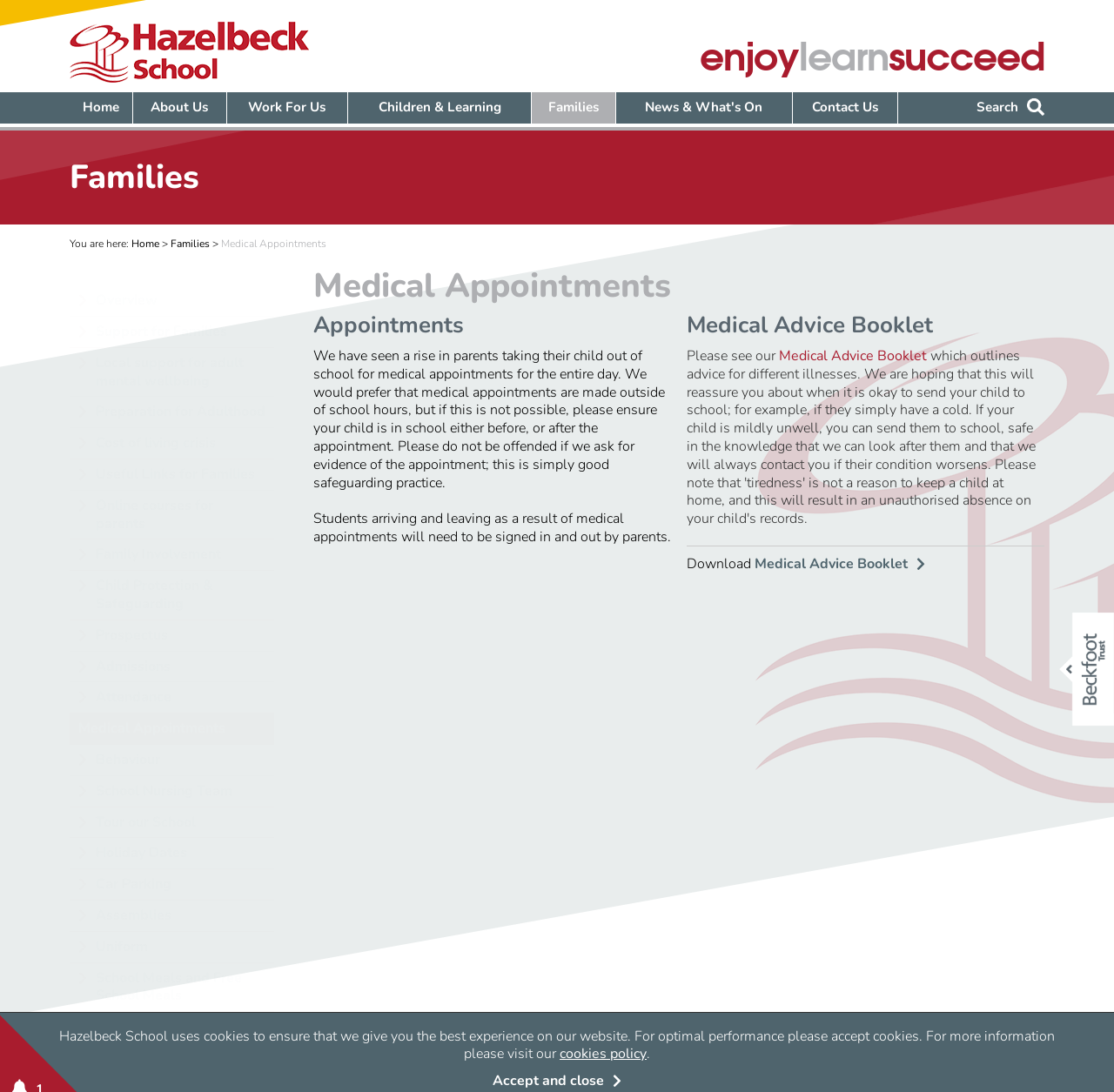Pinpoint the bounding box coordinates of the element you need to click to execute the following instruction: "Search for something". The bounding box should be represented by four float numbers between 0 and 1, in the format [left, top, right, bottom].

[0.833, 0.084, 0.938, 0.111]